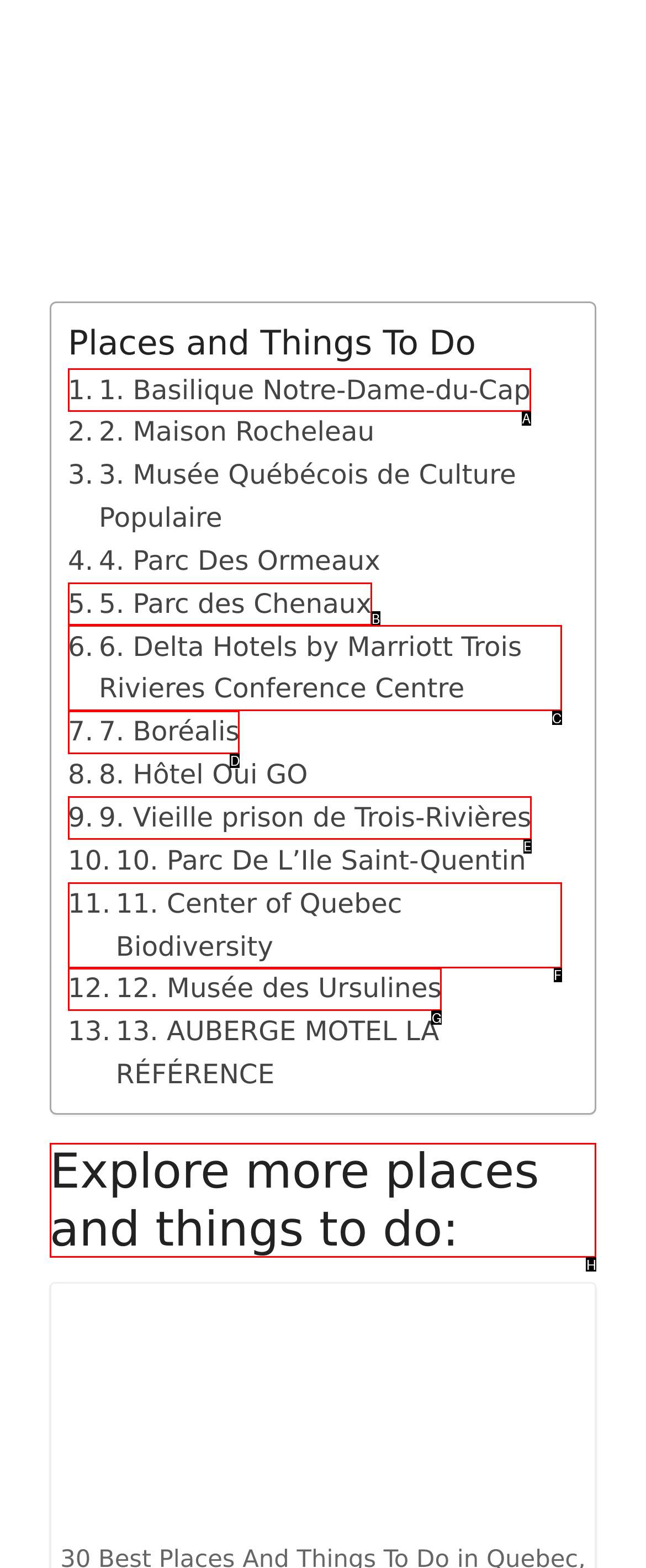For the task: Explore more places and things to do, tell me the letter of the option you should click. Answer with the letter alone.

H